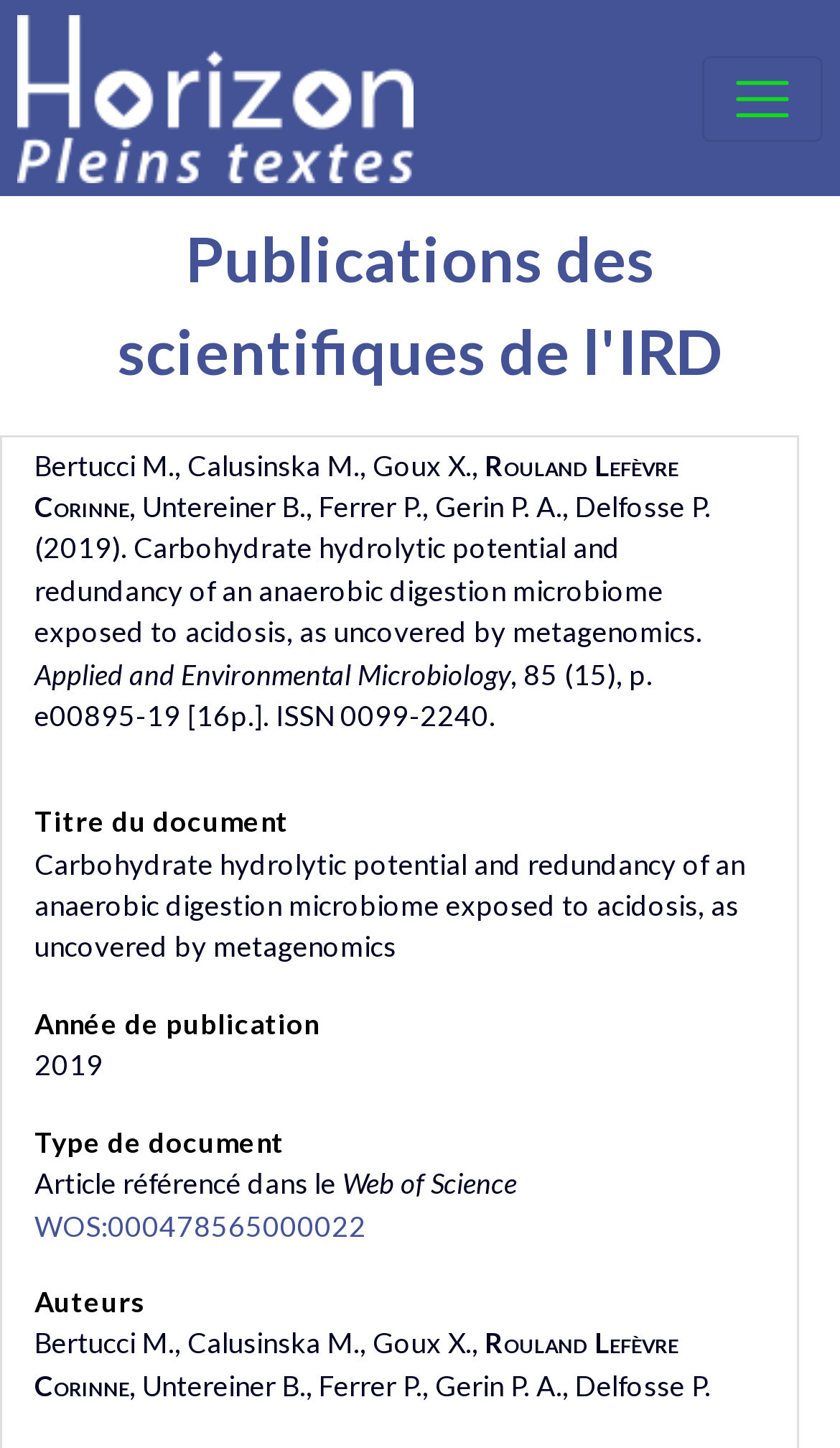Please determine the bounding box coordinates for the UI element described here. Use the format (top-left x, top-left y, bottom-right x, bottom-right y) with values bounded between 0 and 1: title="Accueil portail documentaire Horizon"

[0.021, 0.002, 0.492, 0.133]